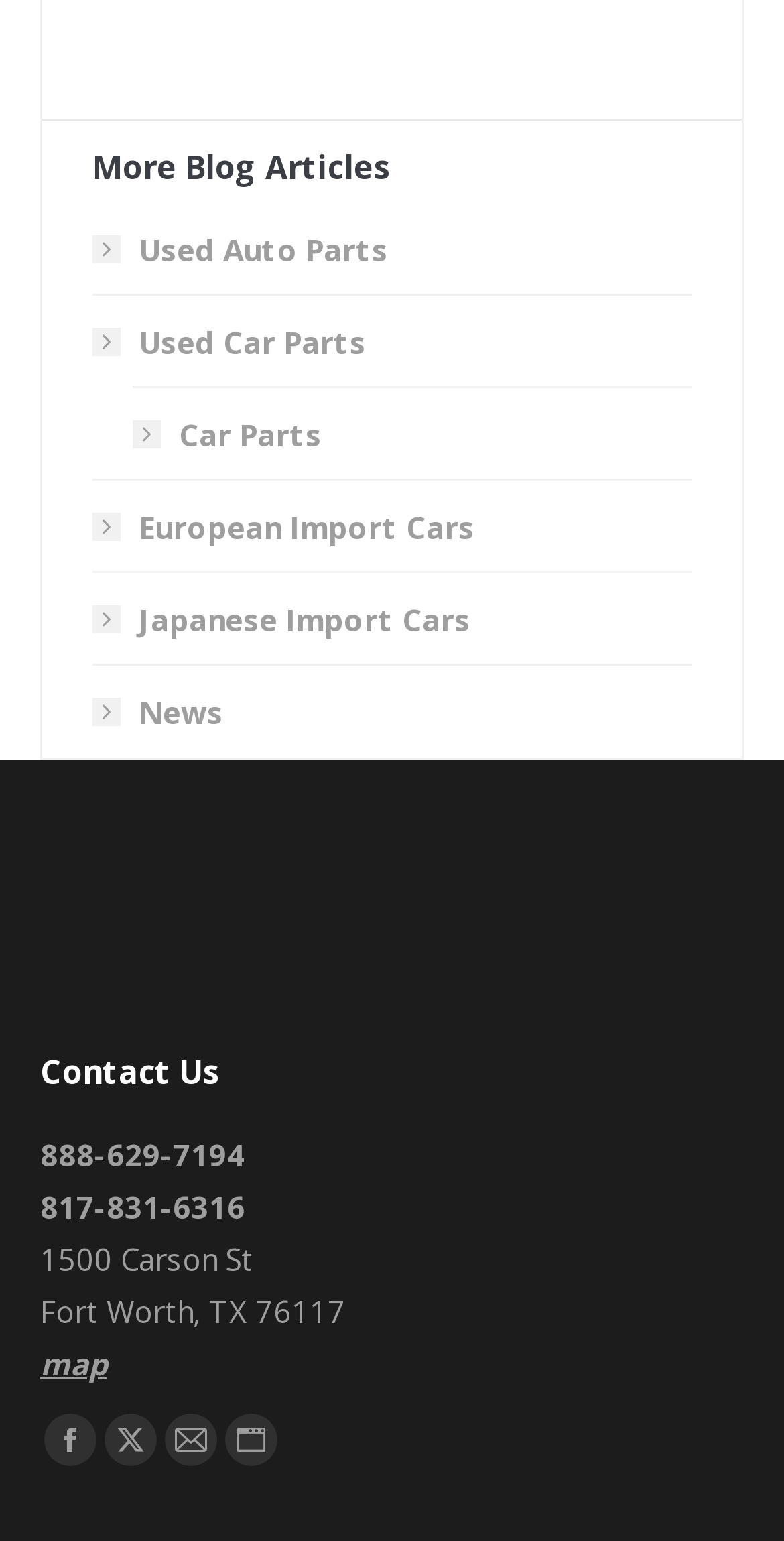Identify the coordinates of the bounding box for the element that must be clicked to accomplish the instruction: "visit Used Auto Parts page".

[0.118, 0.145, 0.495, 0.179]